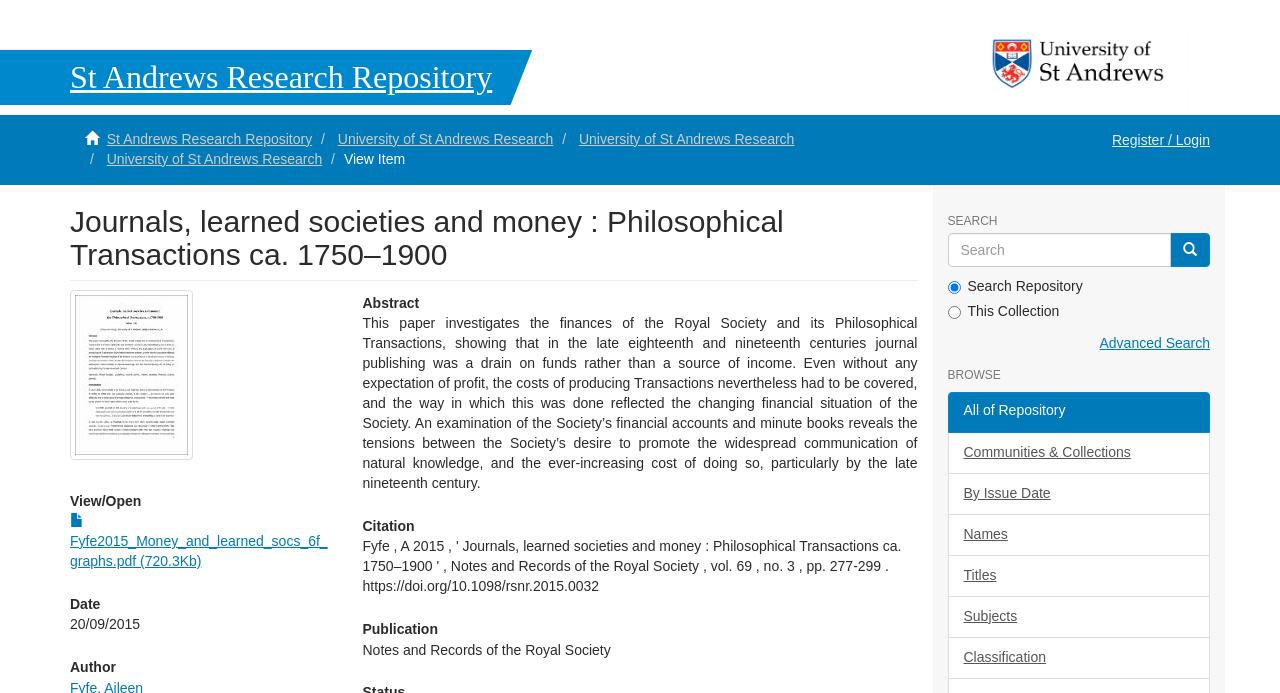What is the date of the paper?
Refer to the image and provide a detailed answer to the question.

The question can be answered by looking at the static text element with the text '20/09/2015' which is located below the 'Date' heading.